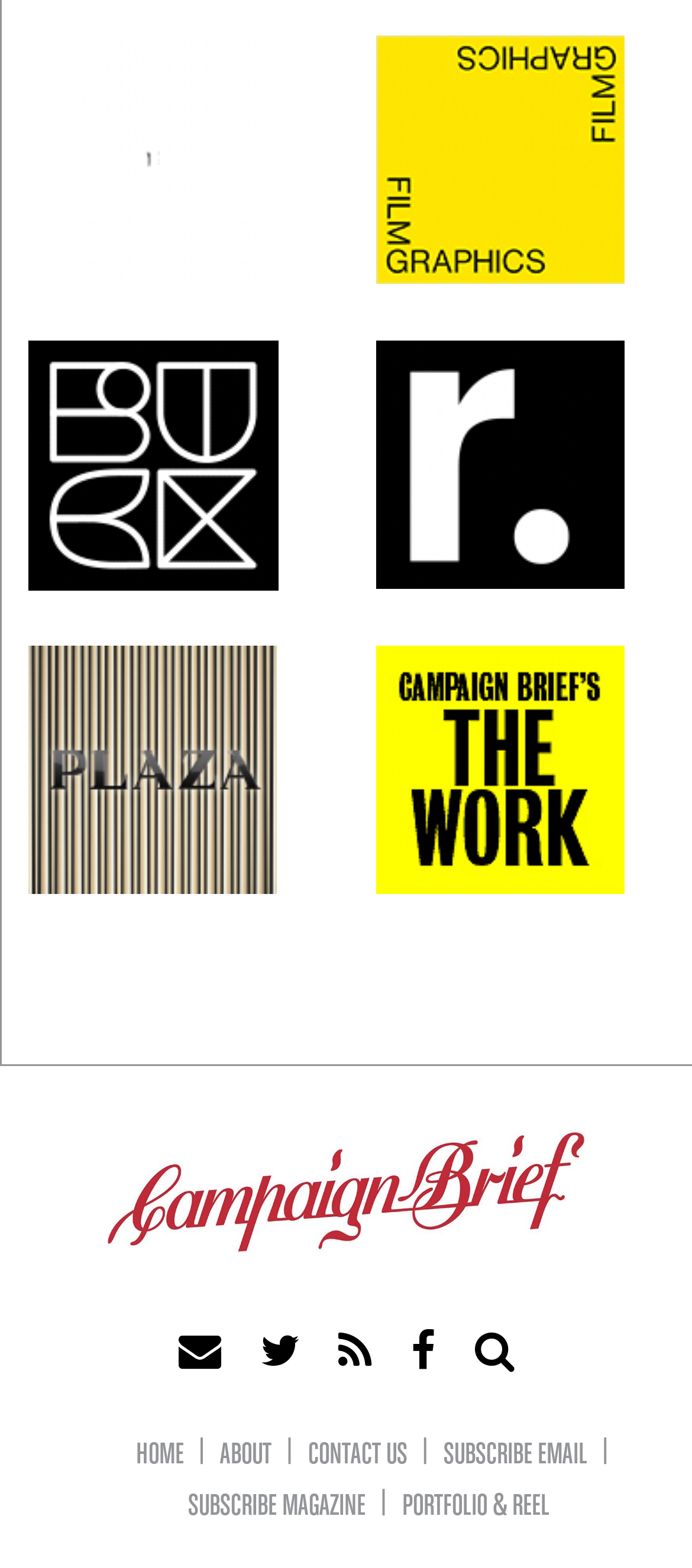Select the bounding box coordinates of the element I need to click to carry out the following instruction: "view PORTFOLIO & REEL".

[0.56, 0.951, 0.794, 0.971]